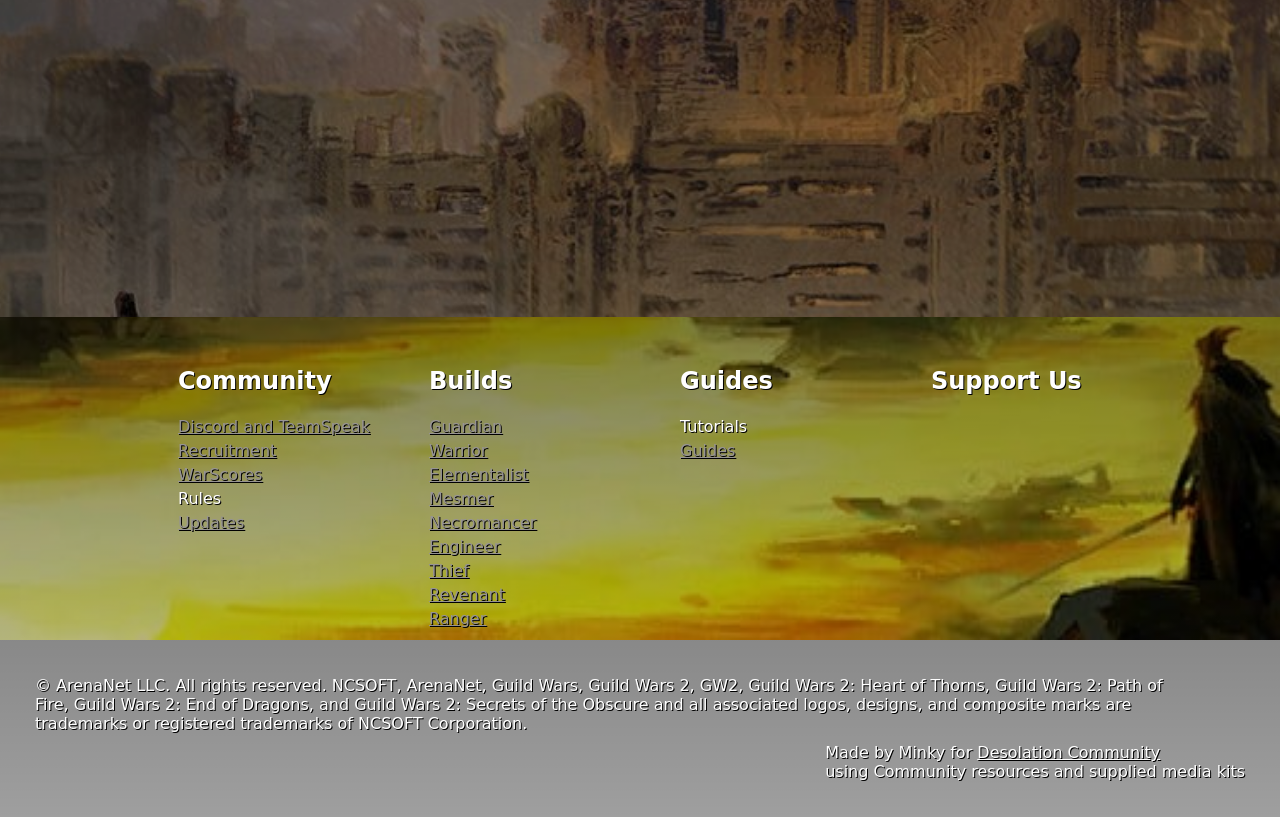Determine the bounding box coordinates for the UI element with the following description: "Guides". The coordinates should be four float numbers between 0 and 1, represented as [left, top, right, bottom].

[0.531, 0.54, 0.574, 0.563]